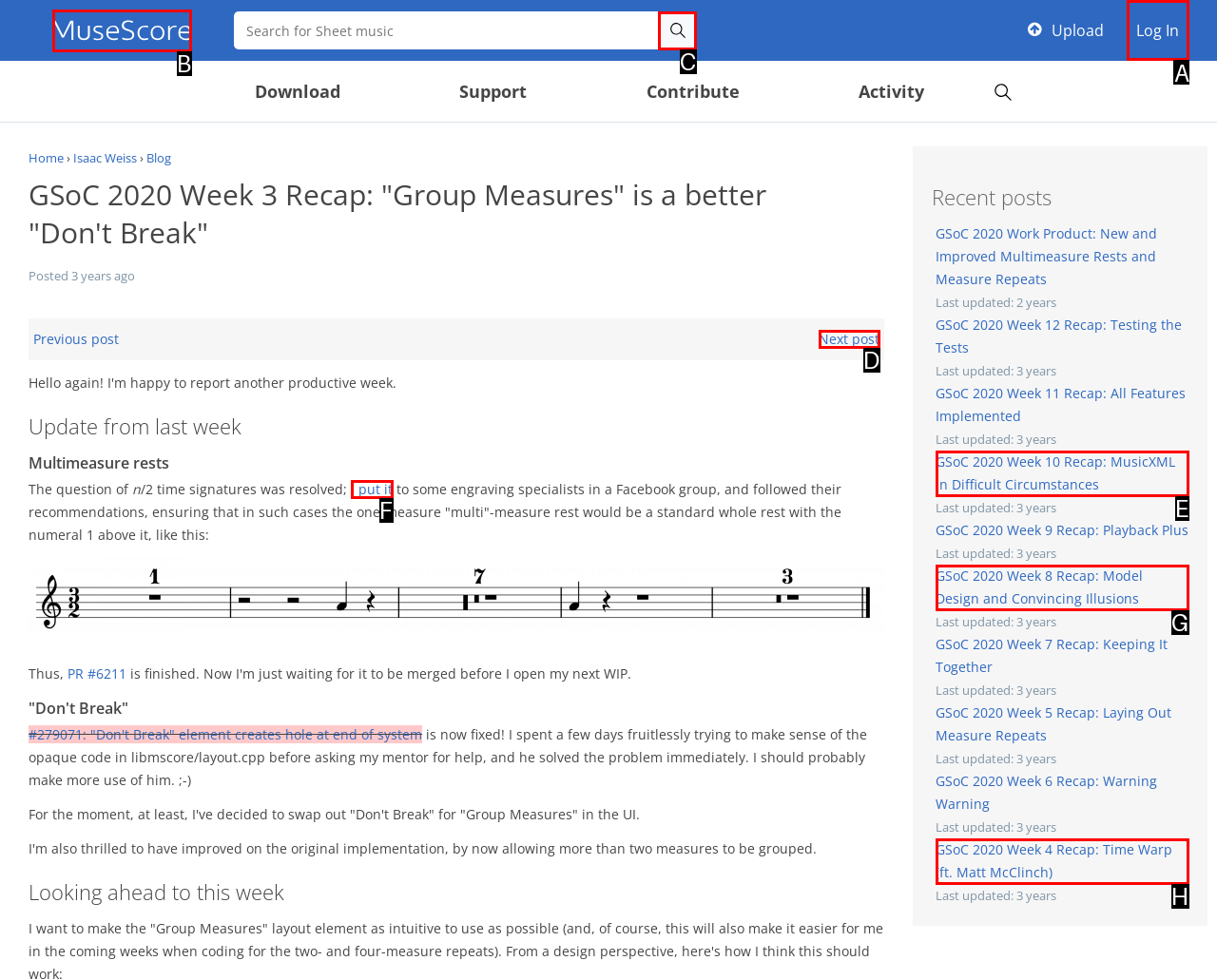Figure out which option to click to perform the following task: Log in to the website
Provide the letter of the correct option in your response.

A